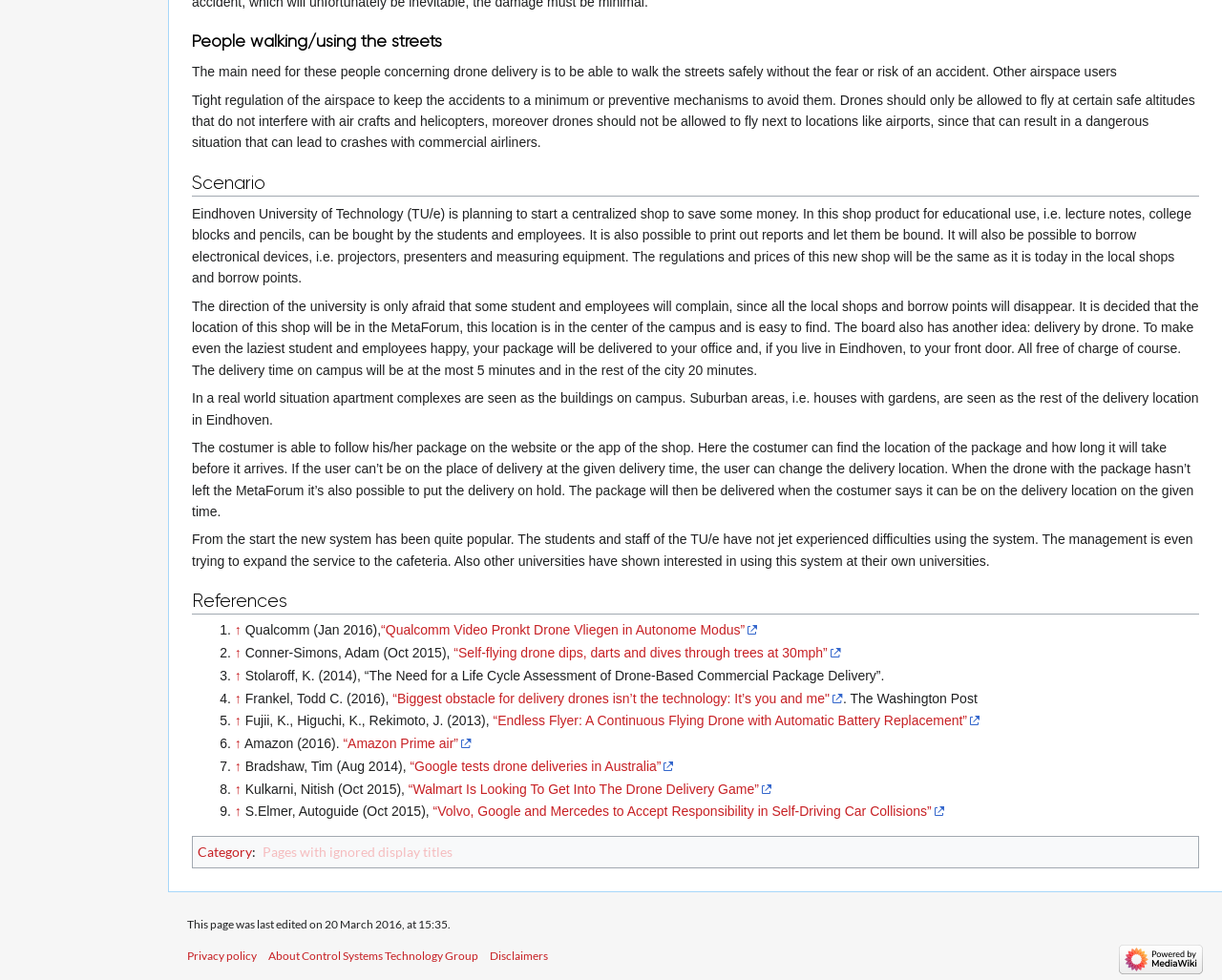How long does it take to deliver a package on campus?
Provide a detailed answer to the question using information from the image.

According to the text under the 'Scenario' heading, the delivery time on campus will be at the most 5 minutes.